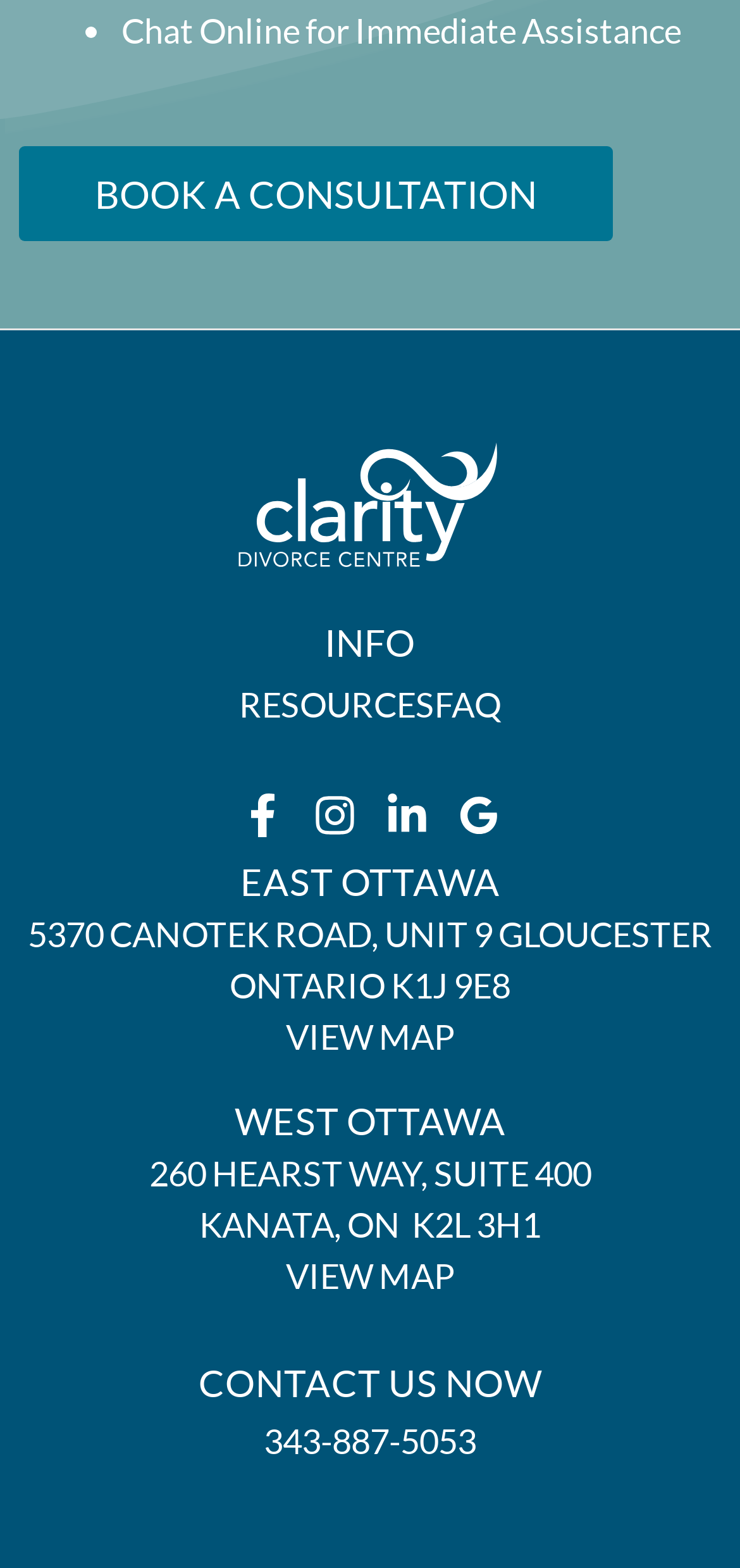Show the bounding box coordinates for the HTML element described as: "Google Reviews".

[0.617, 0.506, 0.676, 0.534]